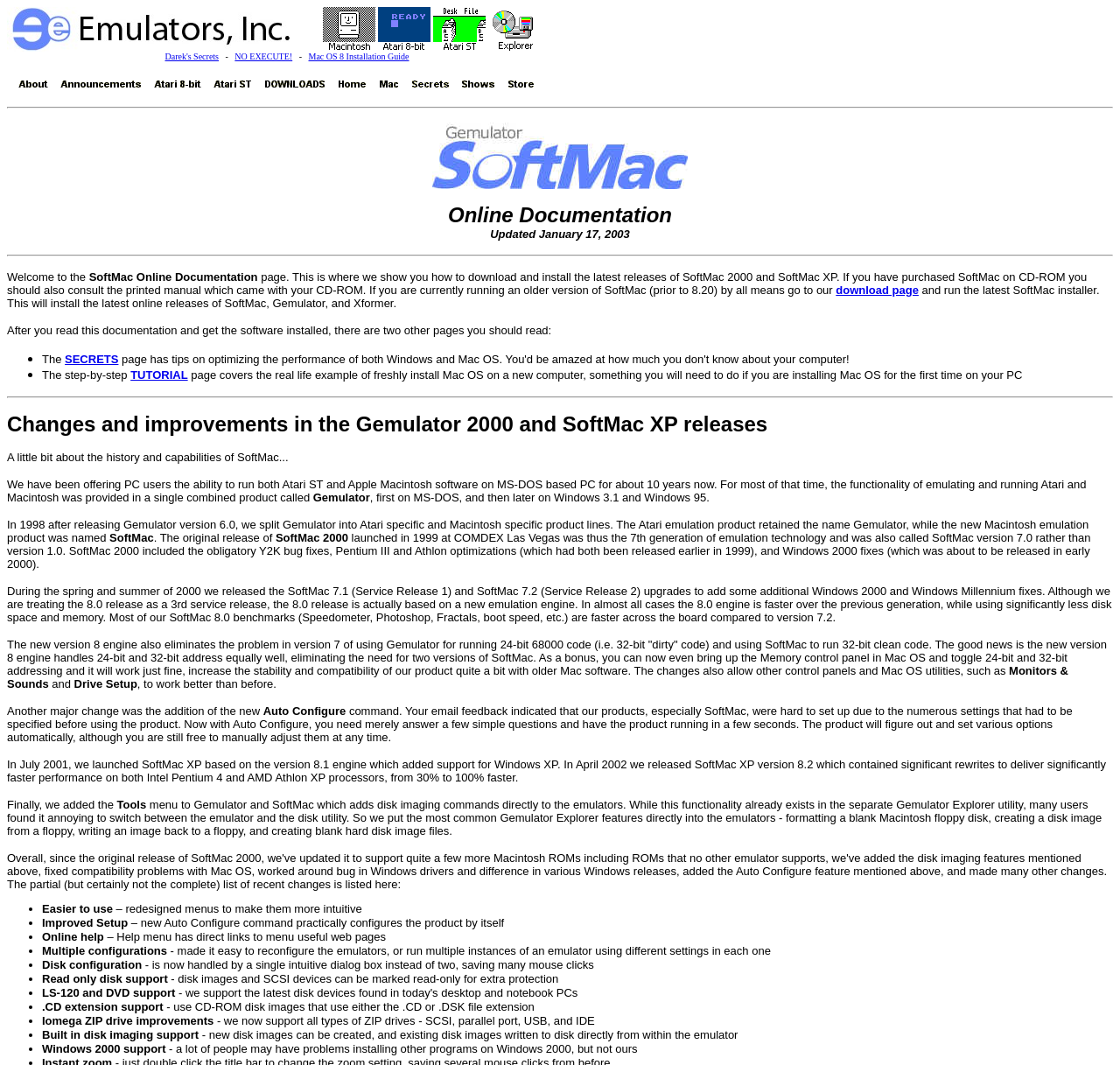What is the benefit of the new version 8 engine?
From the image, respond using a single word or phrase.

Faster and more stable